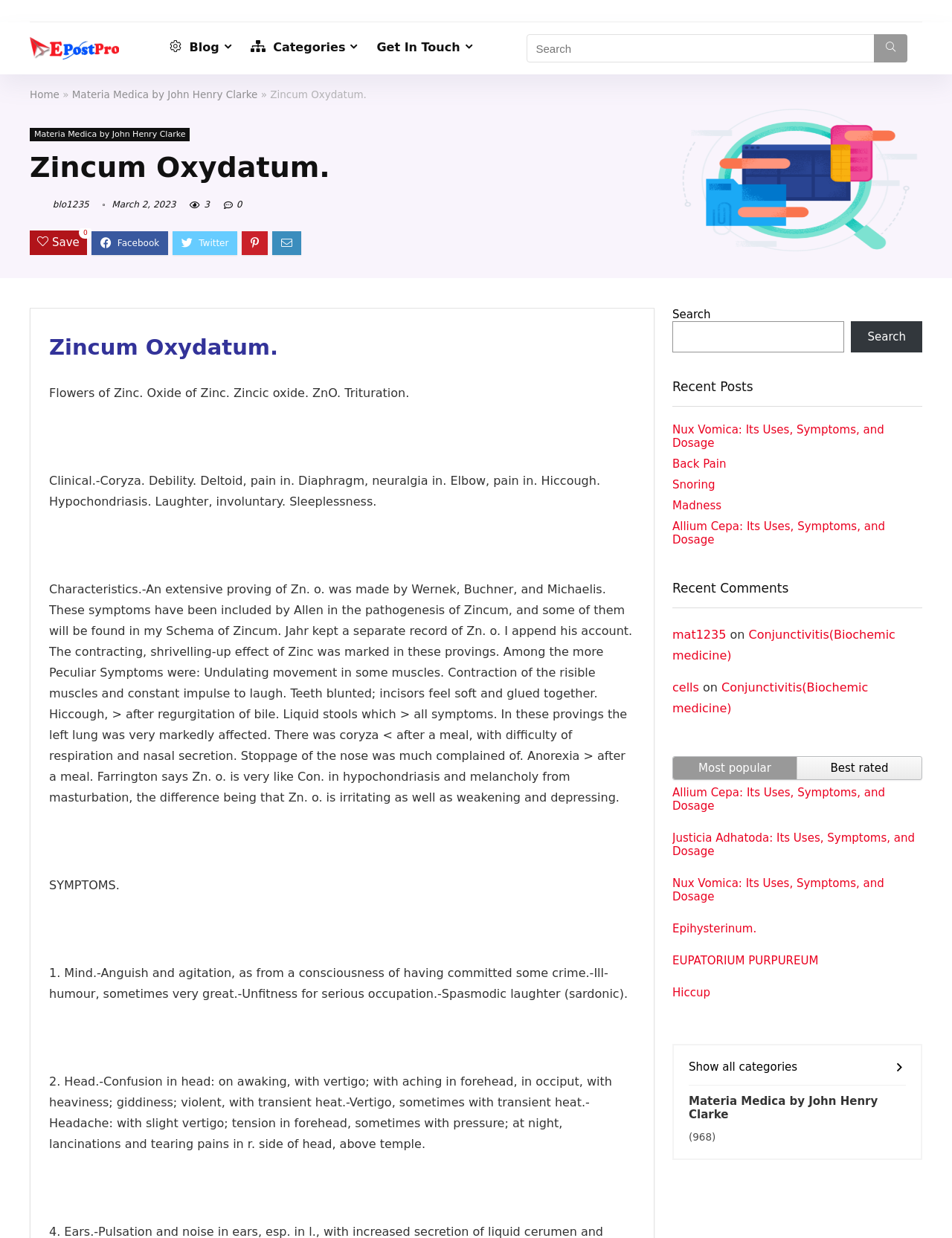Pinpoint the bounding box coordinates of the clickable area necessary to execute the following instruction: "Search for something". The coordinates should be given as four float numbers between 0 and 1, namely [left, top, right, bottom].

[0.553, 0.028, 0.953, 0.05]